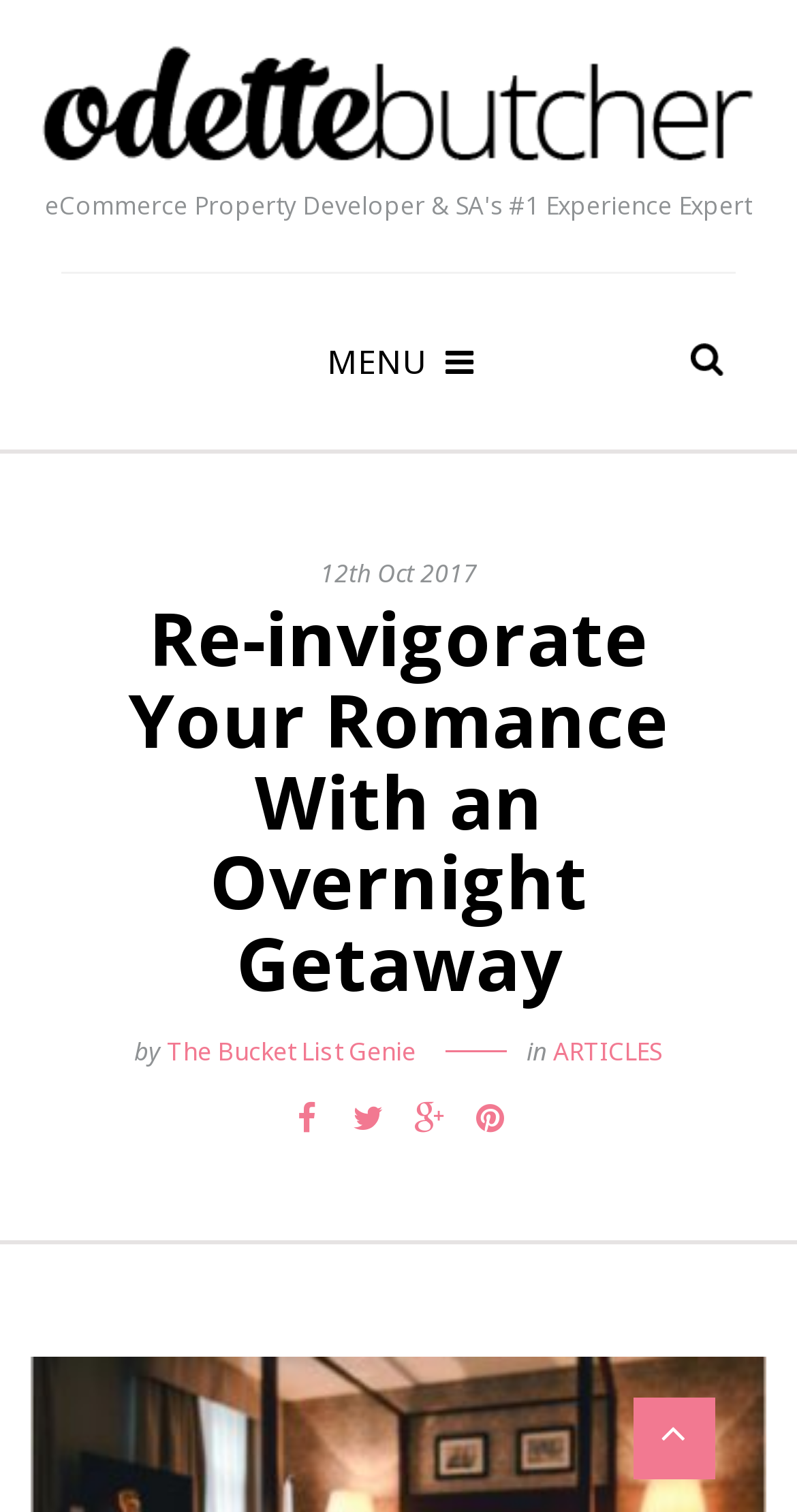Who is the author of the article?
Using the picture, provide a one-word or short phrase answer.

odette butcher